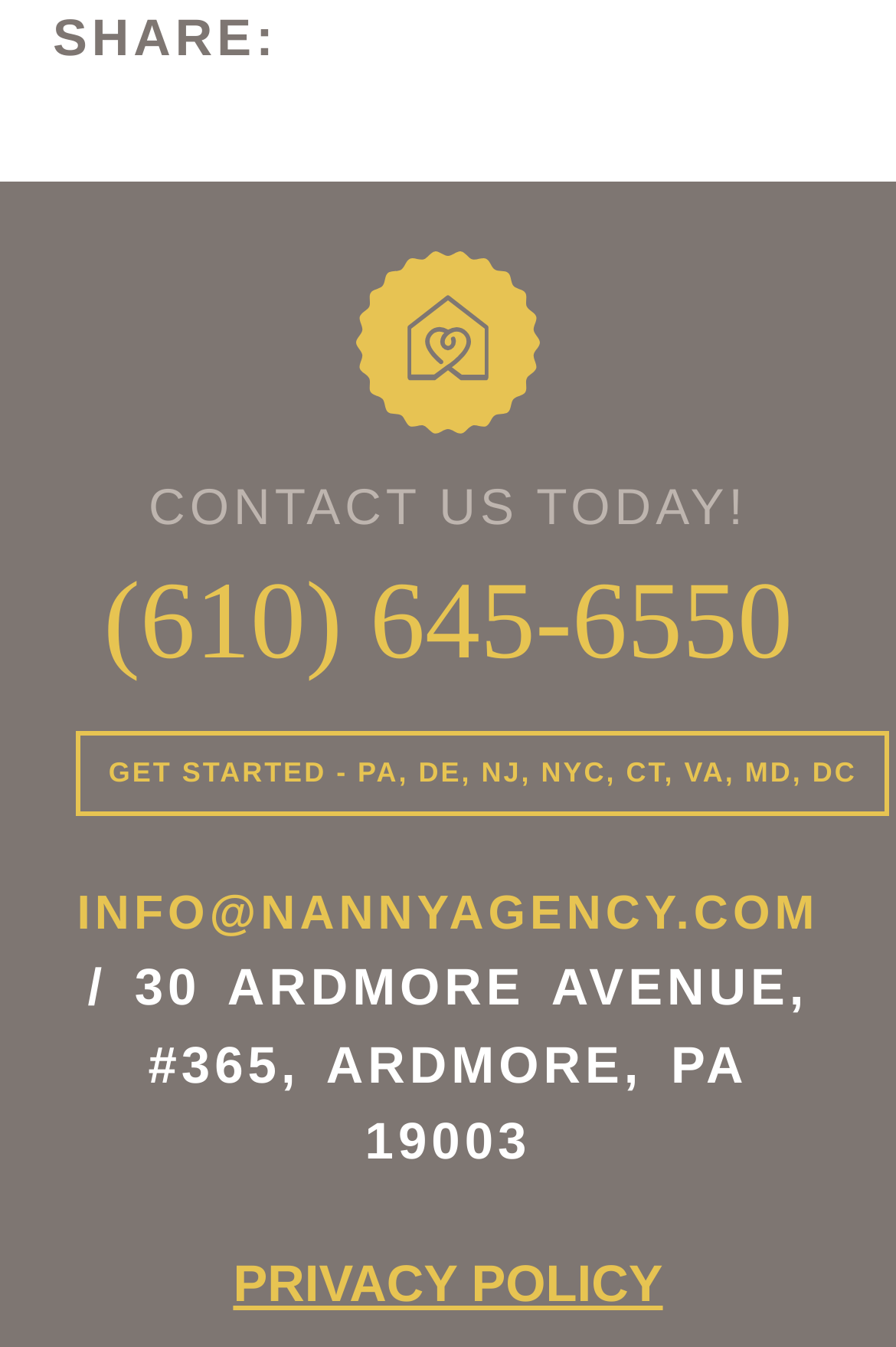What is the purpose of the 'GET STARTED' link?
Using the image as a reference, answer the question with a short word or phrase.

To start a process related to PA, DE, NJ, NYC, CT, VA, MD, DC